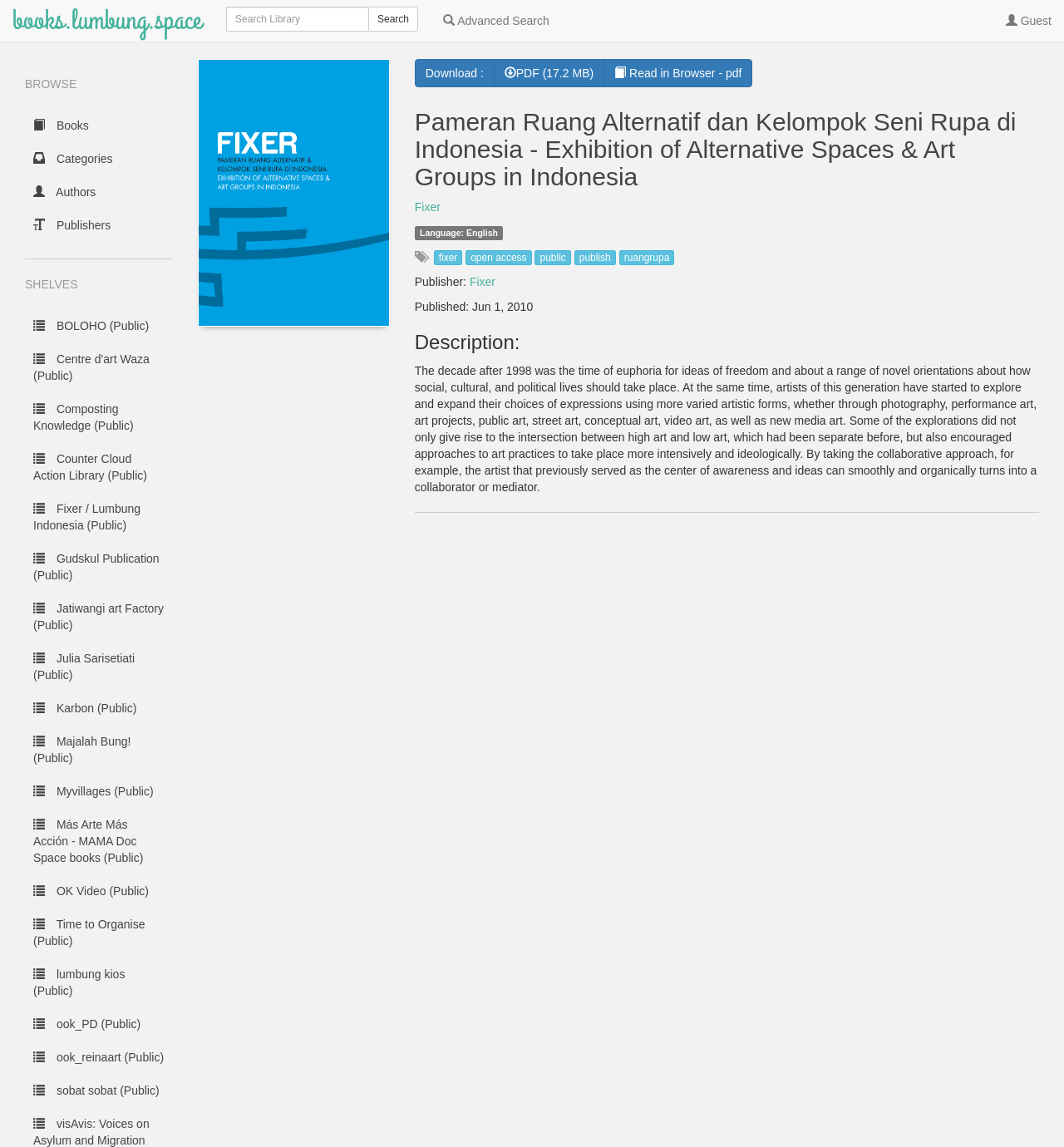Please determine the bounding box coordinates for the element that should be clicked to follow these instructions: "Download PDF".

[0.464, 0.051, 0.568, 0.076]